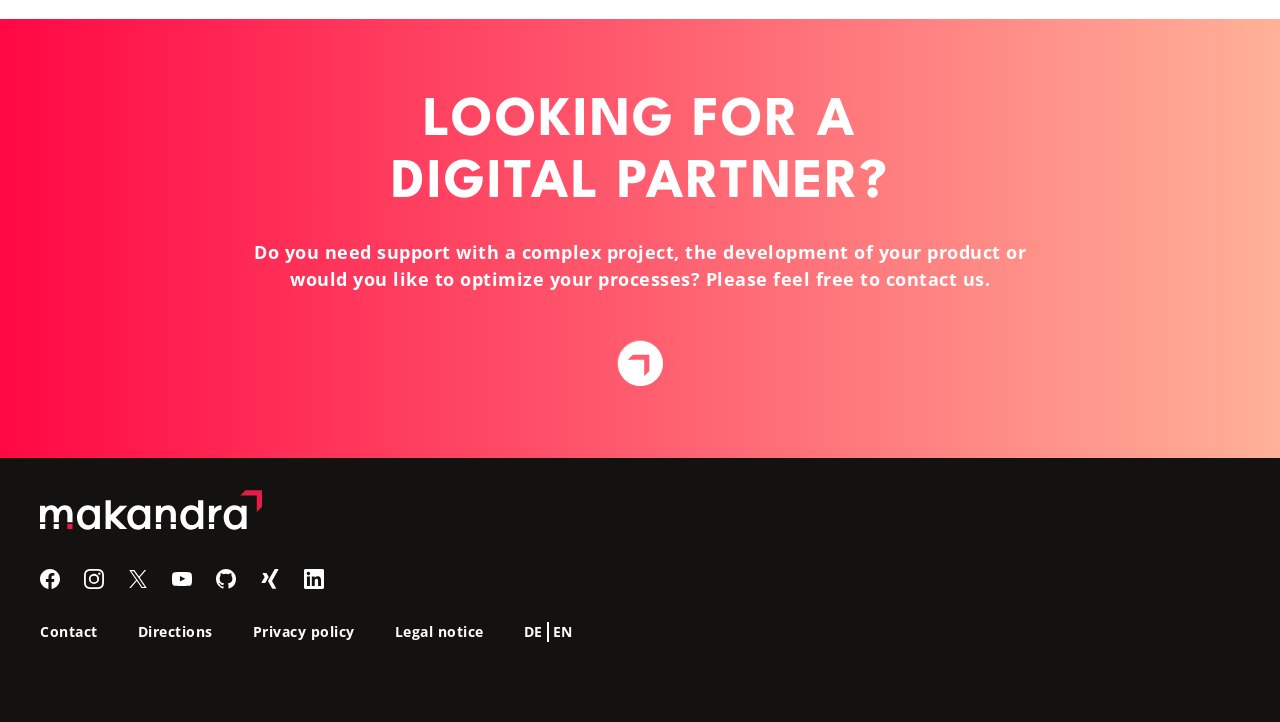Provide a short answer to the following question with just one word or phrase: What social media platforms is the company on?

Facebook, Instagram, X, YouTube, GitHub, Xing, LinkedIn